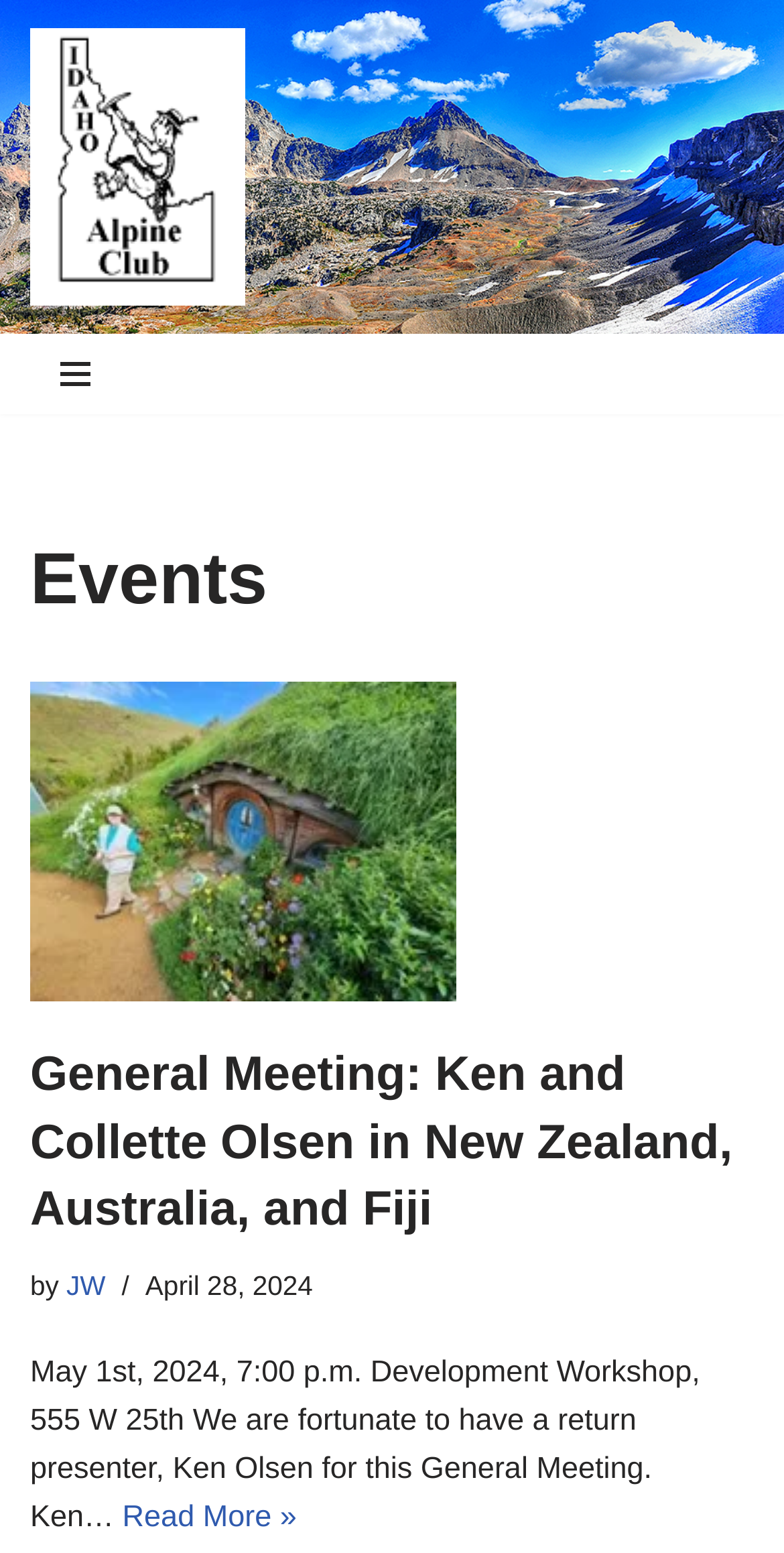Respond with a single word or phrase to the following question:
What is the date of the development workshop?

May 1st, 2024